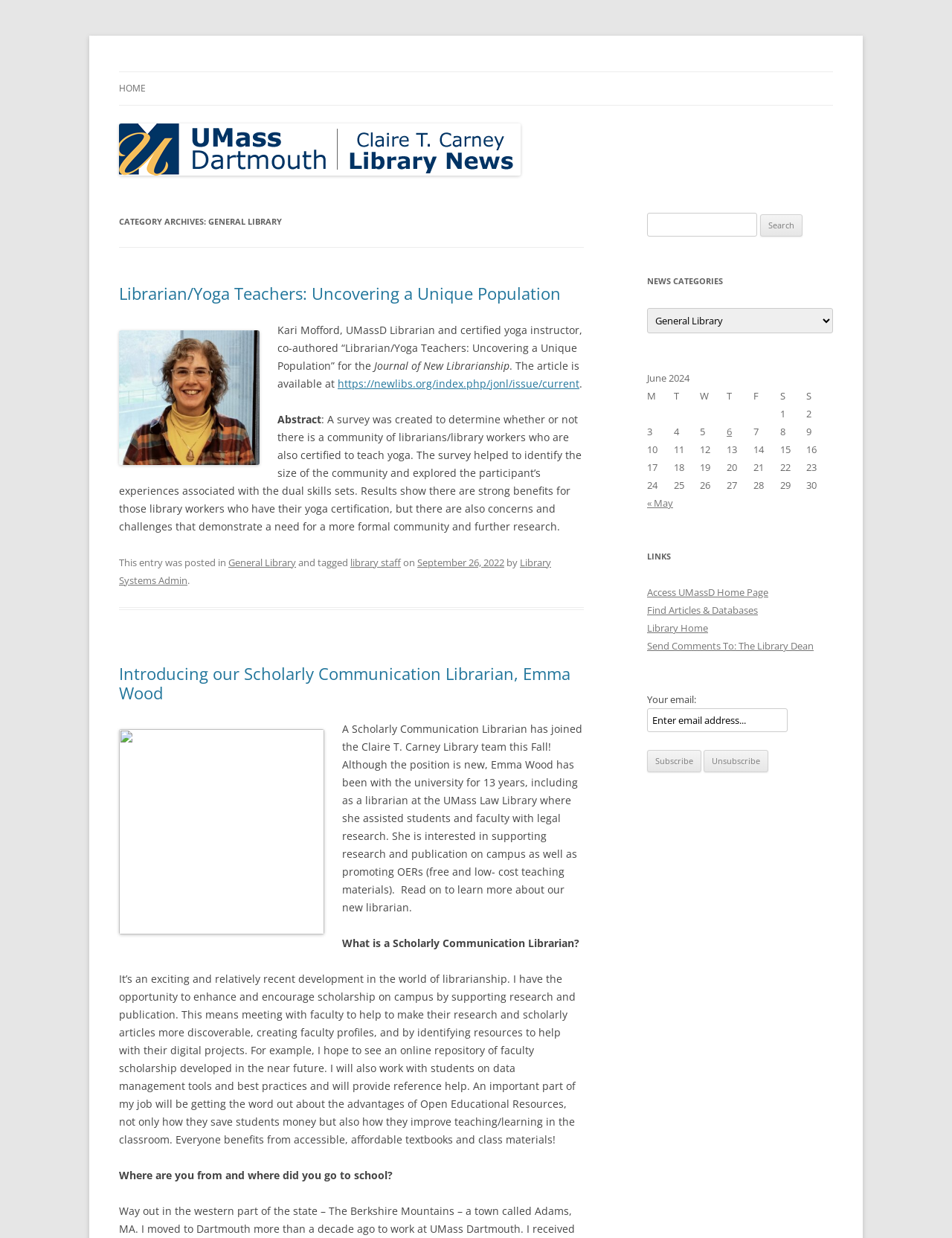What is the position of Emma Wood?
Please give a detailed answer to the question using the information shown in the image.

Emma Wood is the Scholarly Communication Librarian, as mentioned in the article 'Introducing our Scholarly Communication Librarian, Emma Wood'.